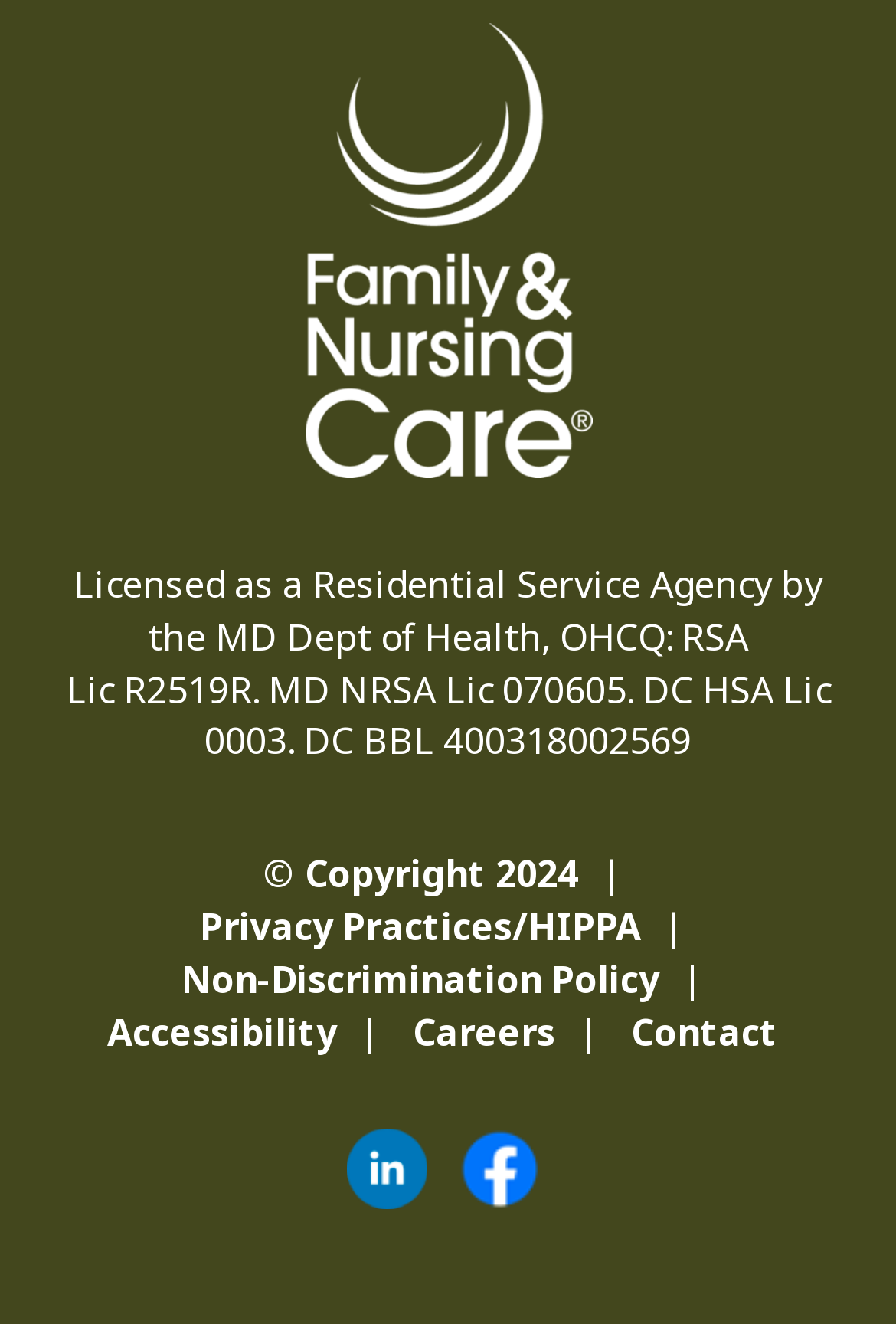Please indicate the bounding box coordinates of the element's region to be clicked to achieve the instruction: "View Privacy Practices/HIPPA". Provide the coordinates as four float numbers between 0 and 1, i.e., [left, top, right, bottom].

[0.223, 0.681, 0.715, 0.719]